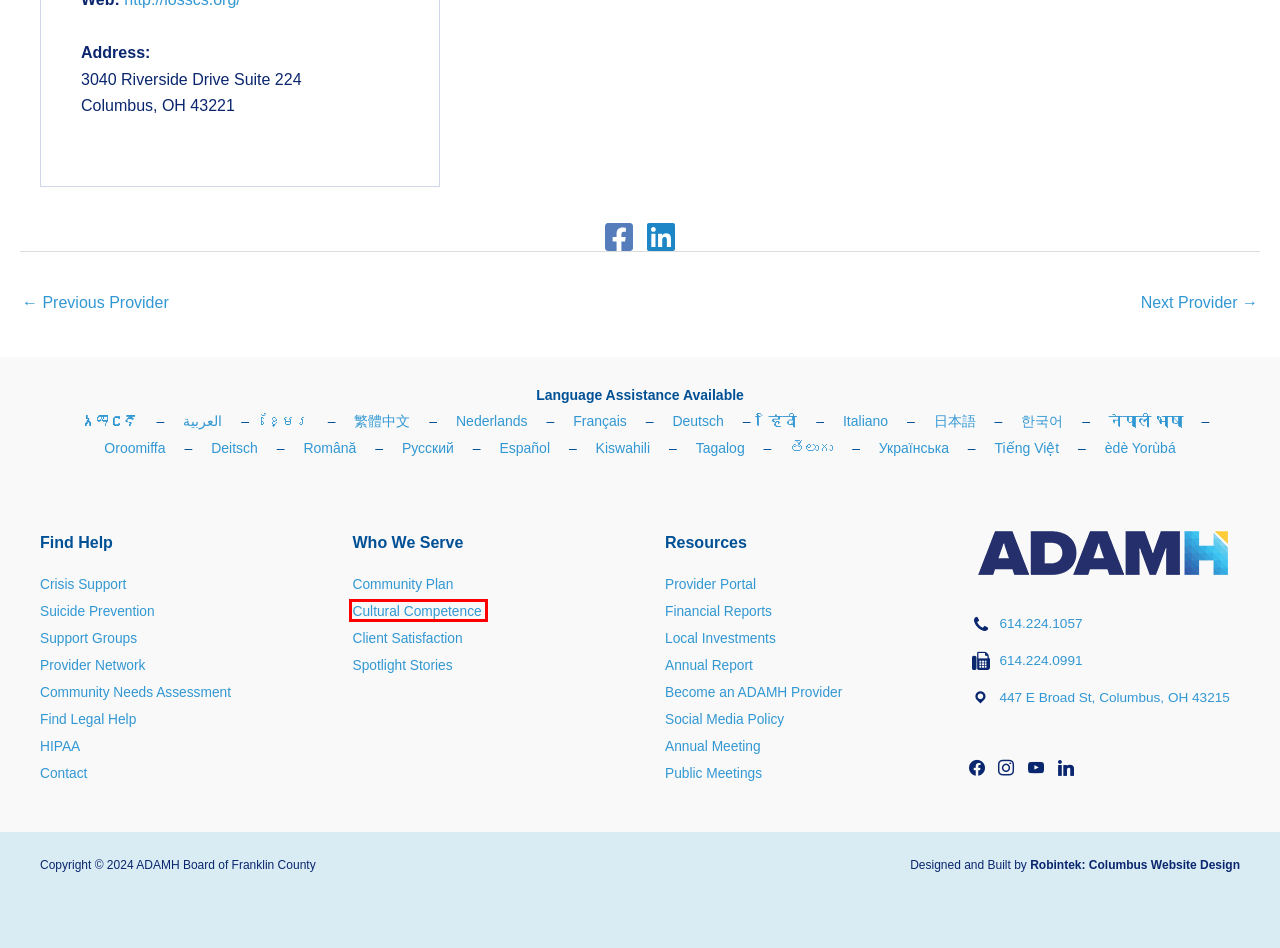You are given a screenshot of a webpage with a red rectangle bounding box around an element. Choose the best webpage description that matches the page after clicking the element in the bounding box. Here are the candidates:
A. Cultural Competence - ADAMH Board of Franklin County
B. Crisis Support - ADAMH Board of Franklin County
C. Suicide Prevention - ADAMH Board of Franklin County
D. Find Legal Help - ADAMH Board of Franklin County
E. Public Meetings - ADAMH Board of Franklin County
F. Support Groups - ADAMH Board of Franklin County
G. Lutheran Social Services - ADAMH Board of Franklin County
H. Lori Schottenstein Chabad Center - ADAMH Board of Franklin County

A